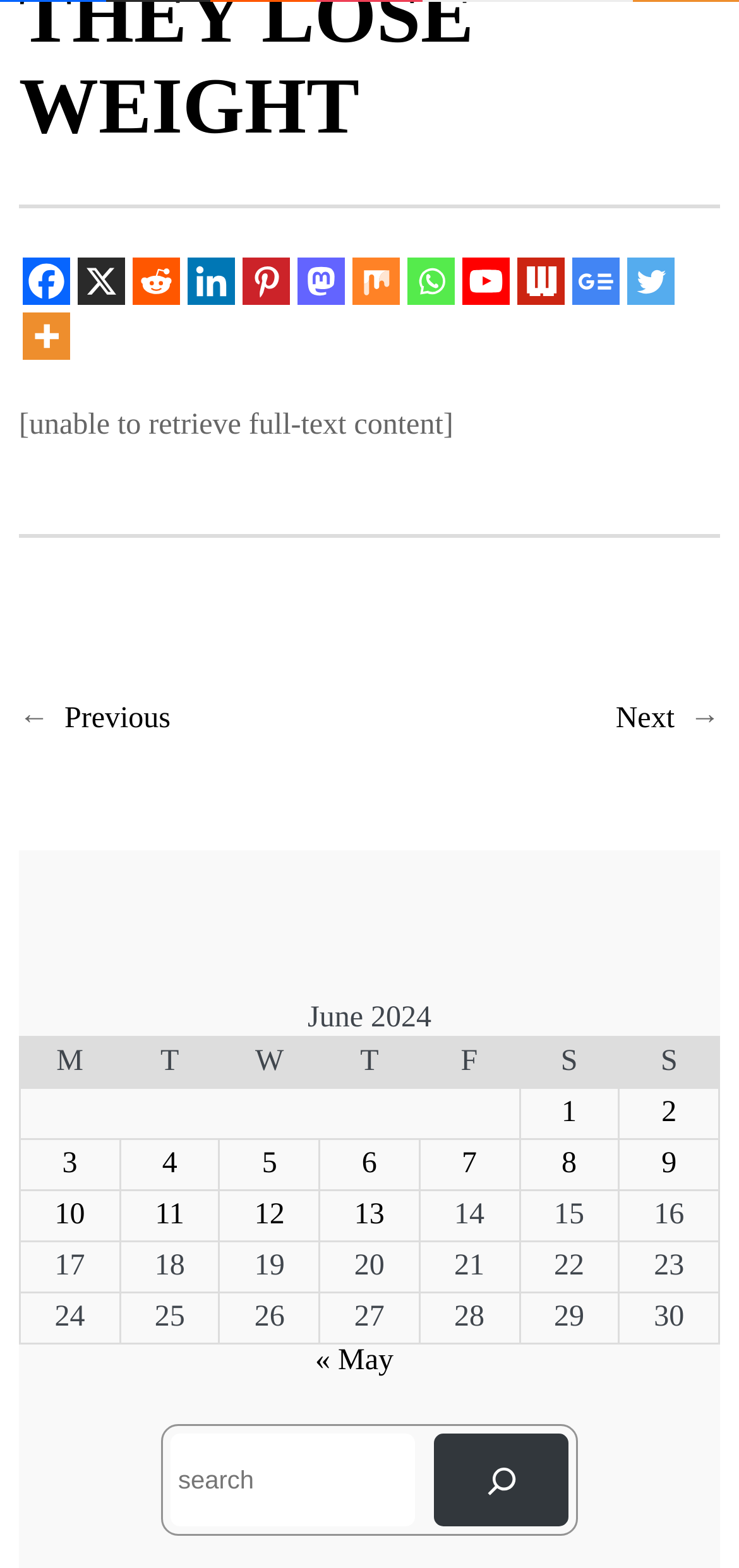How many days are displayed in the table?
Carefully analyze the image and provide a detailed answer to the question.

The table on the webpage displays a calendar for June 2024, which has 30 days. Each day of the month is represented by a row in the table, with the day of the week displayed in the column headers.